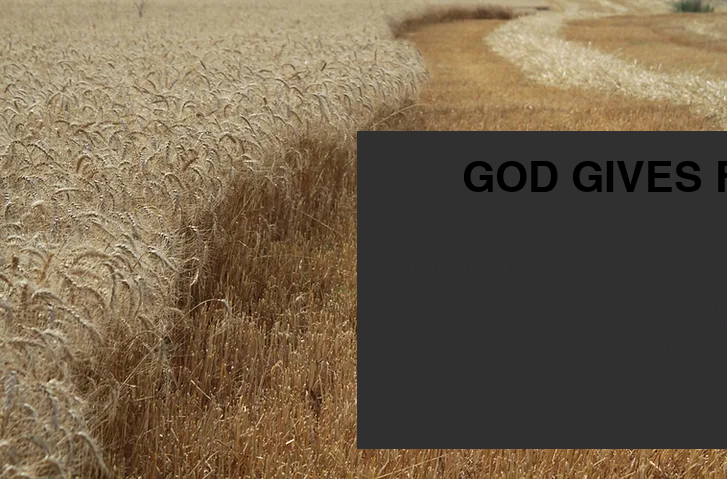Describe all the elements and aspects of the image comprehensively.

The image features a serene wheat field, characterized by golden stalks swaying gently in the breeze beneath a bright sky. A winding pathway cuts through the field, leading the viewer’s eye deeper into the landscape. Overlaying this picturesque scene is a bold heading that reads "GOD GIVES FIRST," emphasizing the theme of generosity and divine provision. Below the heading, a thoughtful message elaborates on the essence of giving, stating that we give because God first bestowed upon us essential gifts such as life, food, water, and shelter. It reflects the belief that these gifts inspire acts of kindness and generosity, as embodied by Coleman Wesleyan Church's commitment to cheerful giving. This visual and textual harmony beautifully captures the spiritual message of gratitude and the importance of giving back.